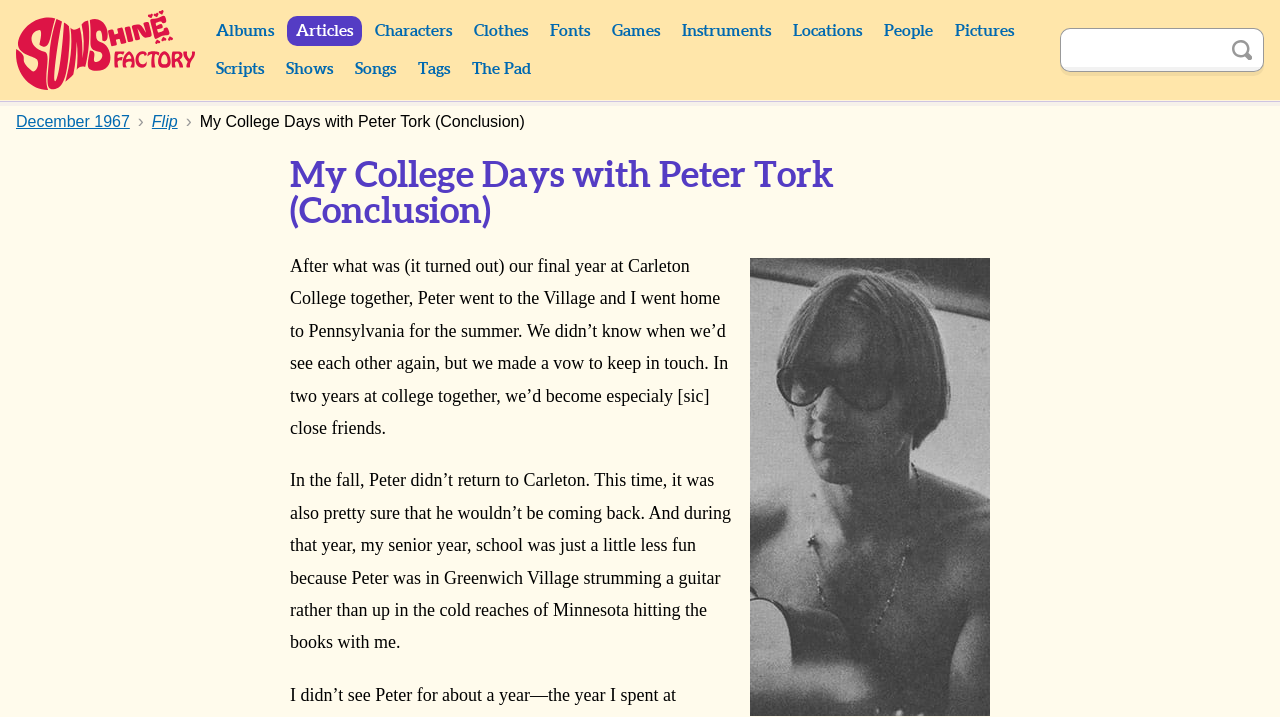Identify the bounding box coordinates for the UI element that matches this description: "Songs".

[0.27, 0.075, 0.316, 0.117]